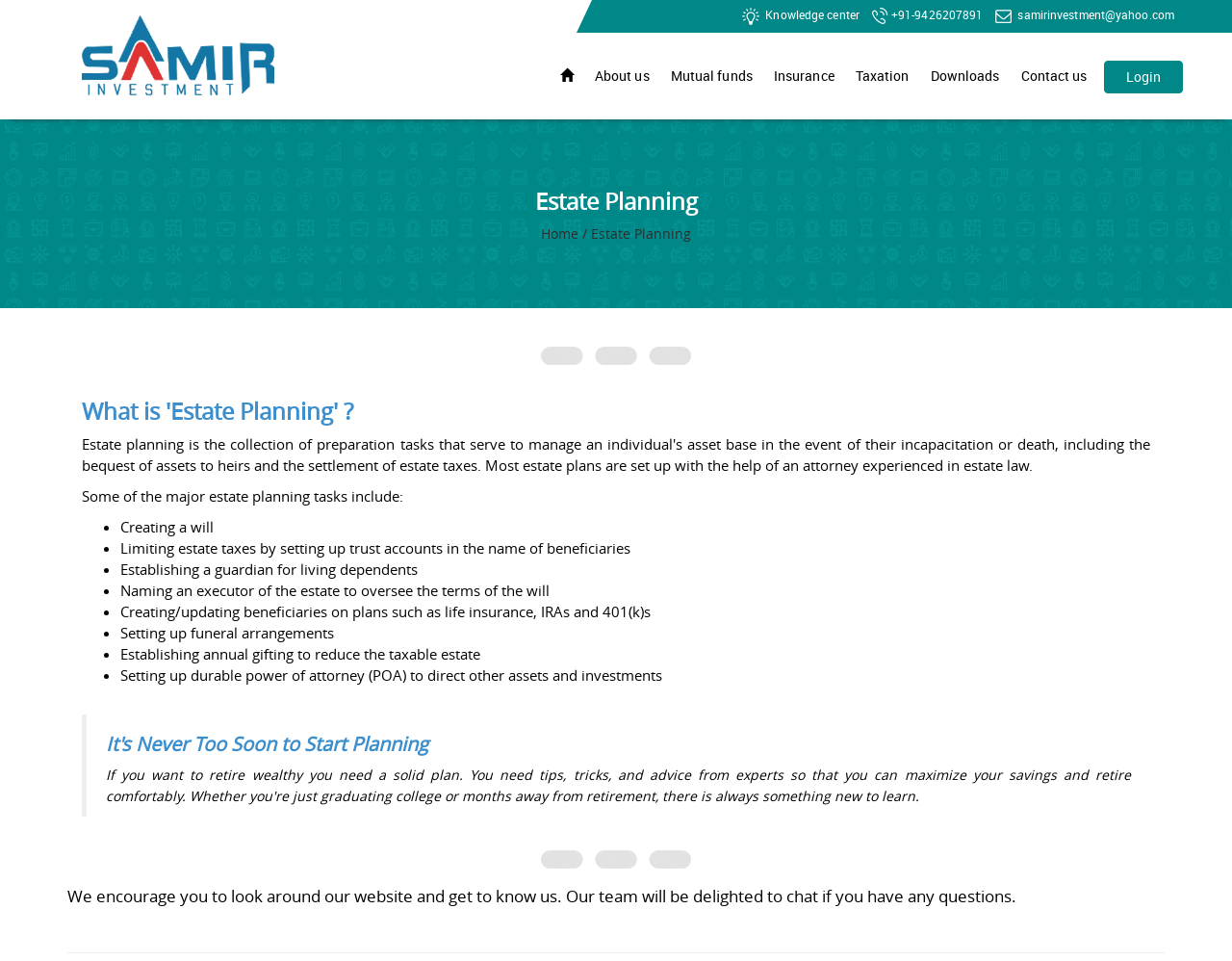What is the last sentence on the webpage?
Refer to the screenshot and deliver a thorough answer to the question presented.

I found the last sentence on the webpage by looking at the static text elements at the bottom of the webpage and found the sentence 'We encourage you to look around our website and get to know us. Our team will be delighted to chat if you have any questions.' which is the last sentence on the webpage.